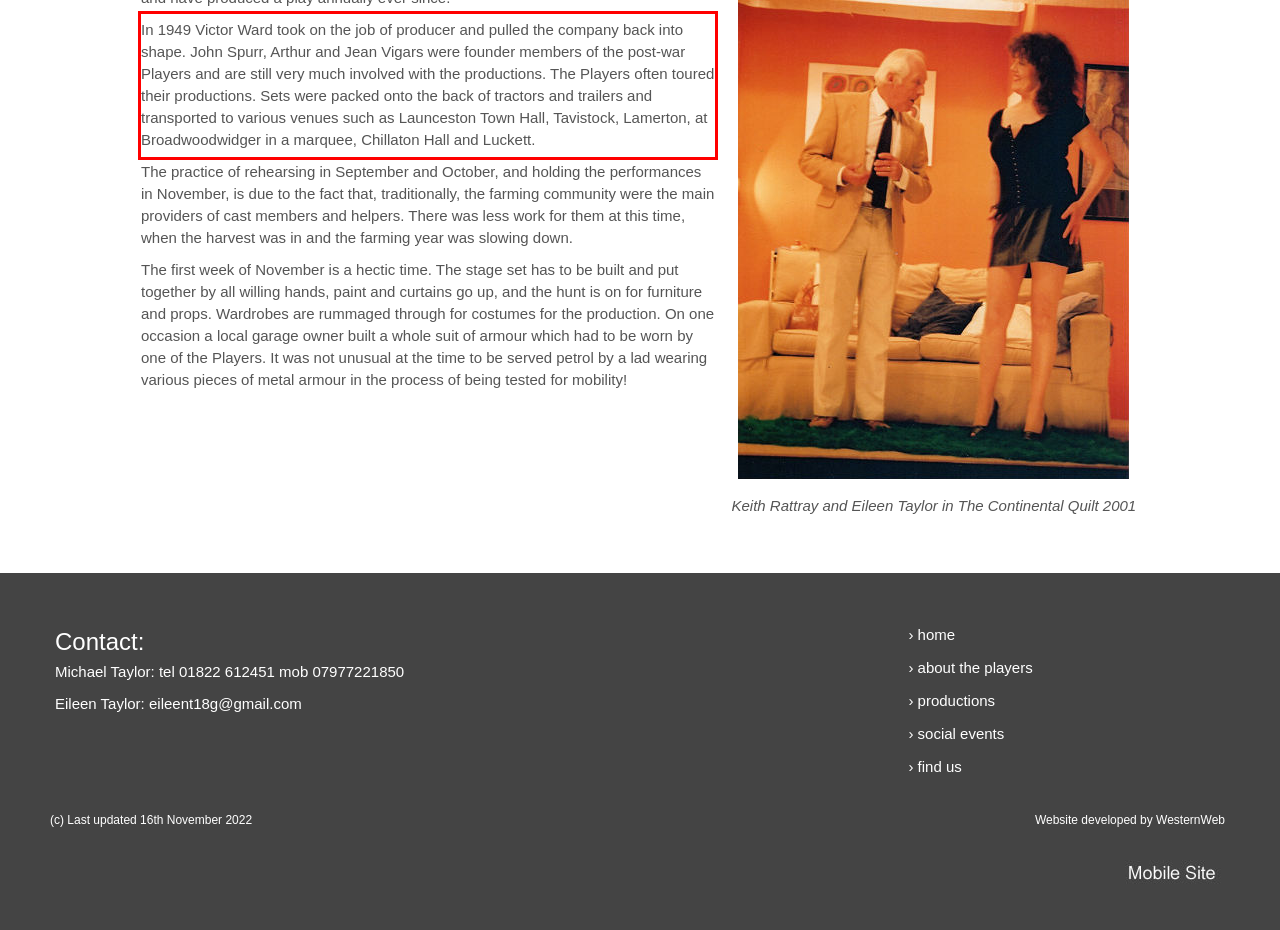Given a screenshot of a webpage, identify the red bounding box and perform OCR to recognize the text within that box.

In 1949 Victor Ward took on the job of producer and pulled the company back into shape. John Spurr, Arthur and Jean Vigars were founder members of the post-war Players and are still very much involved with the productions. The Players often toured their productions. Sets were packed onto the back of tractors and trailers and transported to various venues such as Launceston Town Hall, Tavistock, Lamerton, at Broadwoodwidger in a marquee, Chillaton Hall and Luckett.